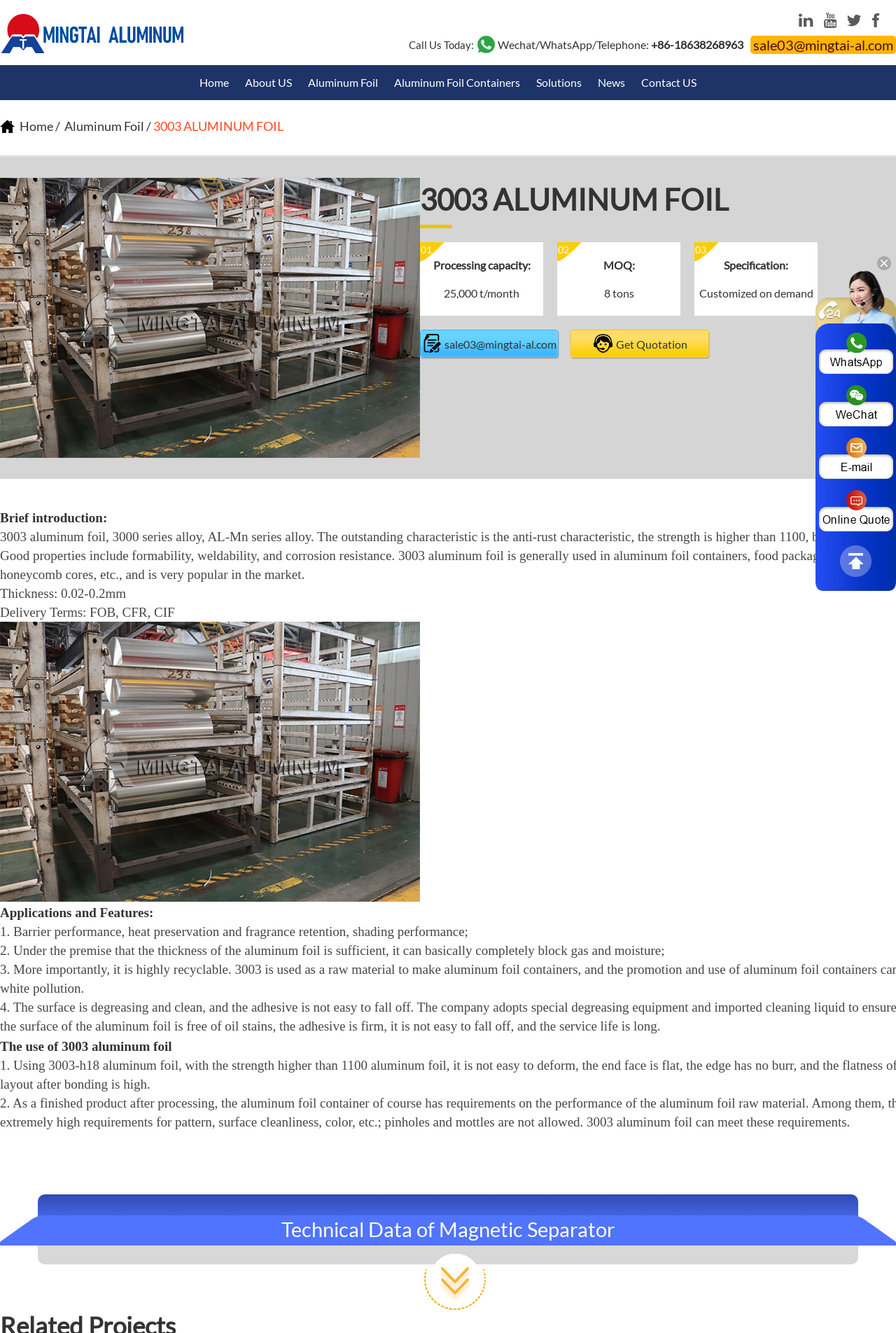What is the thickness range of 3003 aluminum foil? Refer to the image and provide a one-word or short phrase answer.

0.02-0.2mm